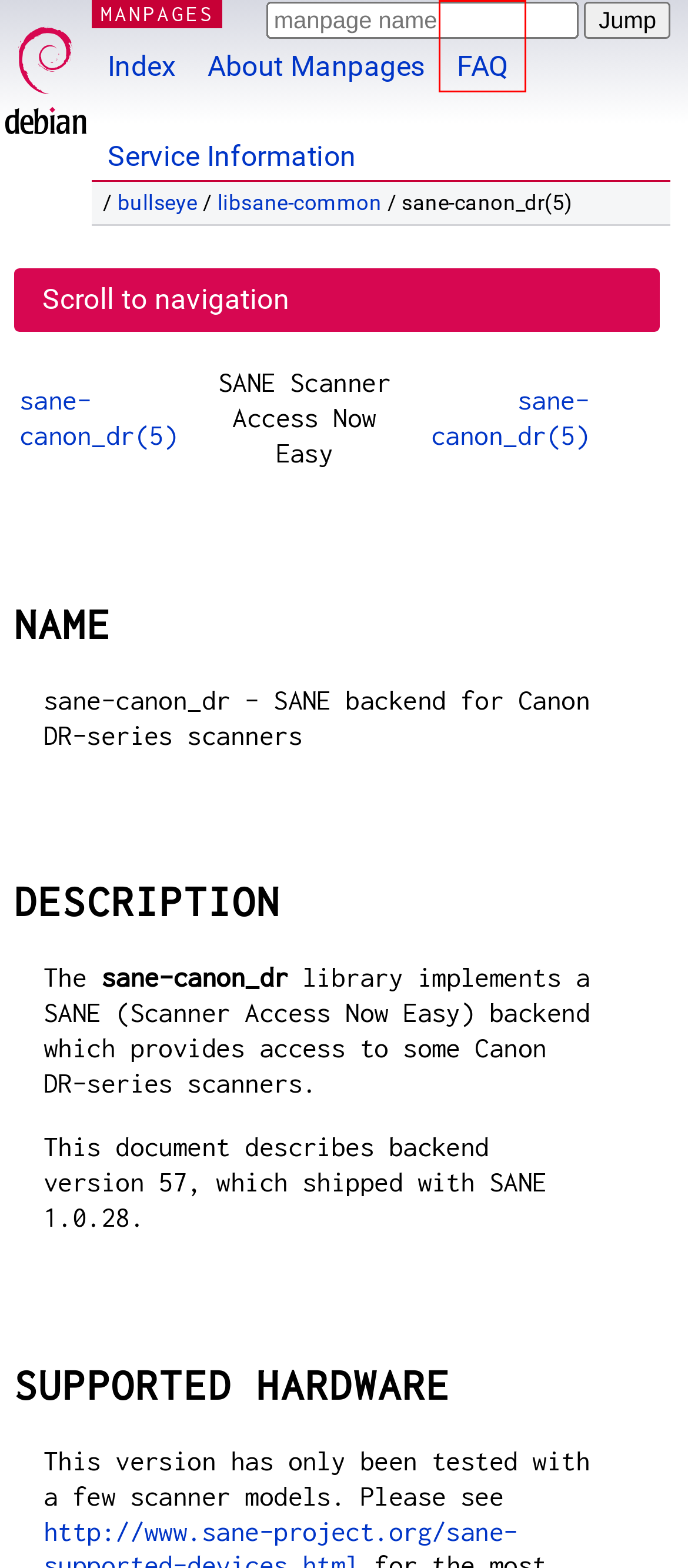Look at the screenshot of a webpage where a red bounding box surrounds a UI element. Your task is to select the best-matching webpage description for the new webpage after you click the element within the bounding box. The available options are:
A. sane-canon_dr(5) — libsane-common — Debian bookworm — Debian Manpages
B. manpages.debian.org - Debian Wiki
C. FAQ(3avr) — avr-libc — Debian bookworm — Debian Manpages
D. sane-usb(5) — libsane-common — Debian bookworm — Debian Manpages
E. sane-scsi(5) — libsane-common — Debian bookworm — Debian Manpages
F. Debian -- The Universal Operating System
G. SANE - Supported Devices
H. sane(7) — libsane-common — Debian bookworm — Debian Manpages

C